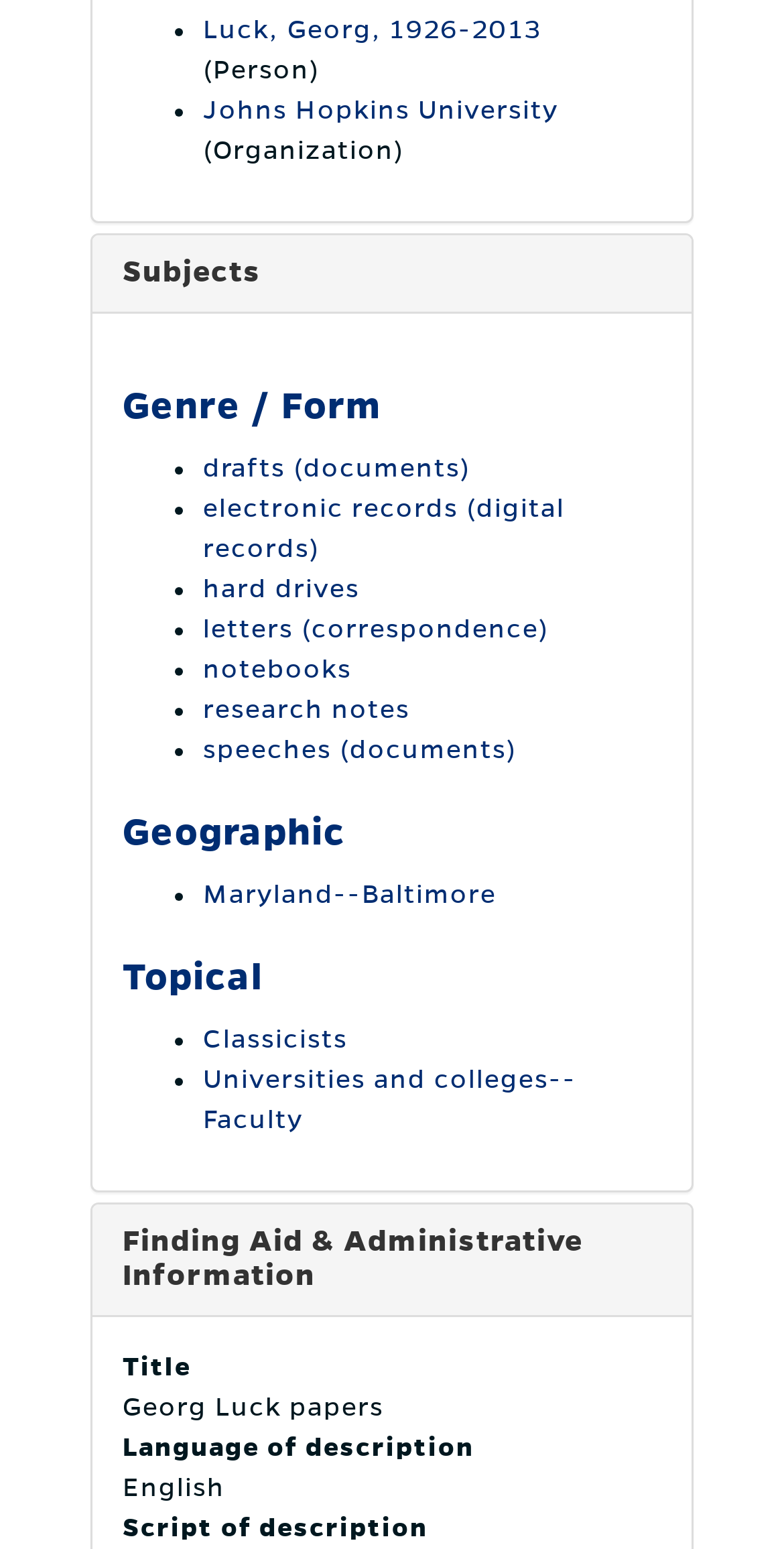What type of records are mentioned?
Please give a detailed and elaborate answer to the question based on the image.

The answer can be found by looking at the list of links under the 'Genre / Form' heading, which includes 'electronic records (digital records)'.